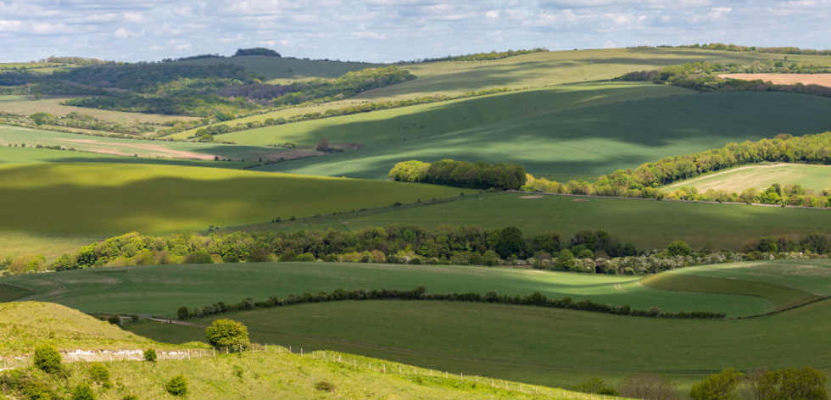What is the purpose of creating new wildlife habitats?
Using the screenshot, give a one-word or short phrase answer.

Promoting biodiversity